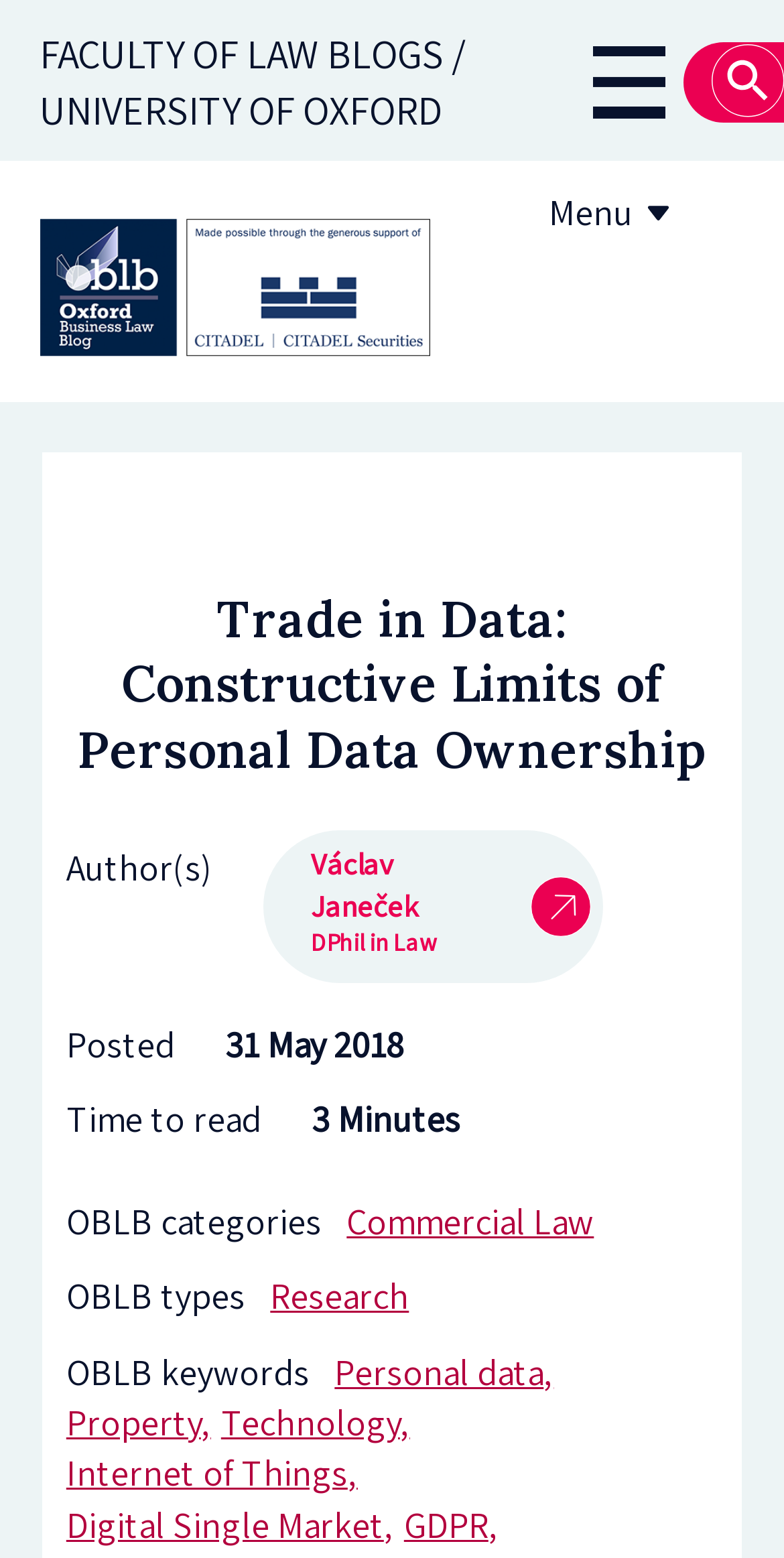Determine the coordinates of the bounding box that should be clicked to complete the instruction: "Learn more about the author Václav Janeček". The coordinates should be represented by four float numbers between 0 and 1: [left, top, right, bottom].

[0.336, 0.533, 0.77, 0.631]